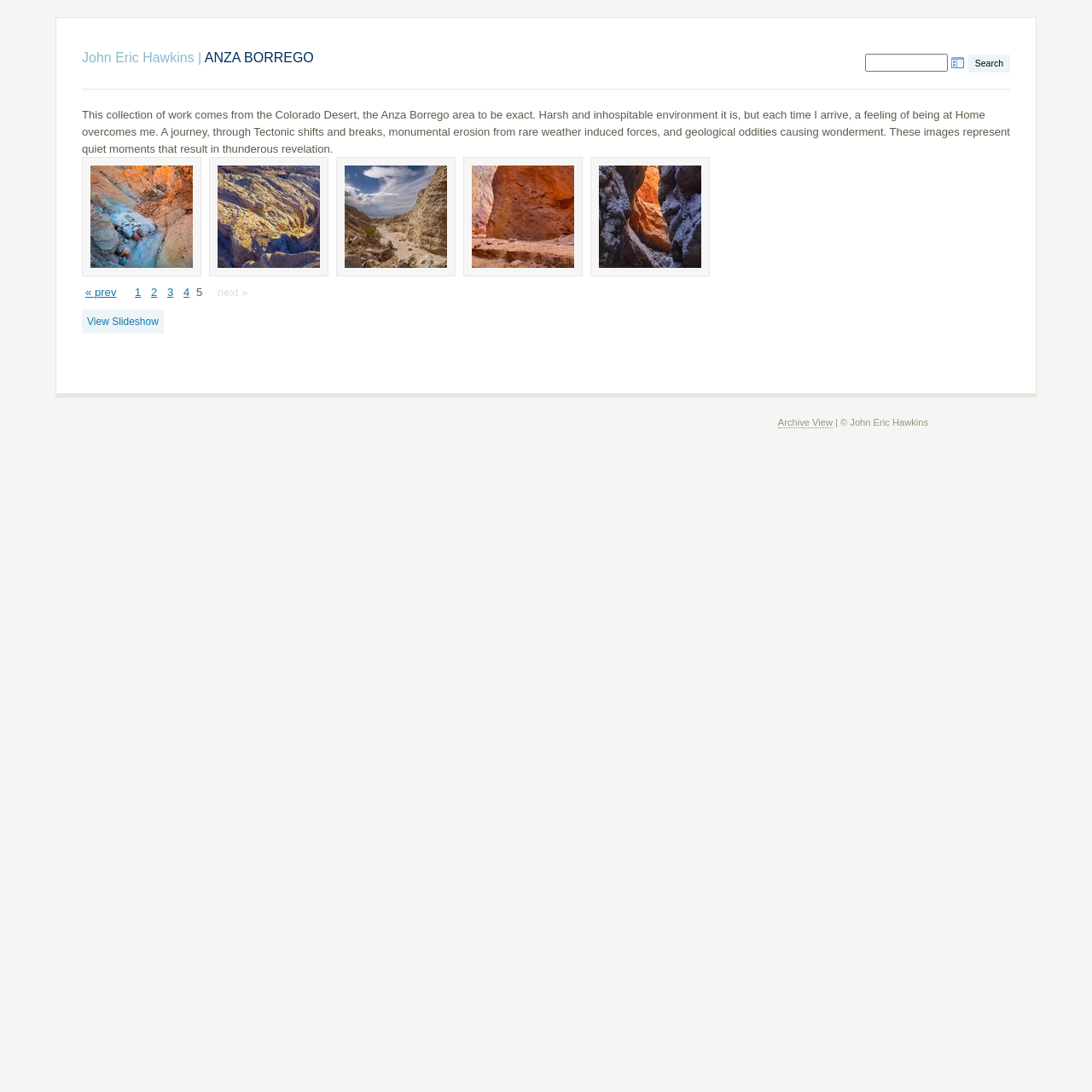Is there a search function on this page?
Carefully examine the image and provide a detailed answer to the question.

There is a search function on this page, indicated by the button 'Search' in the top-right corner of the page.